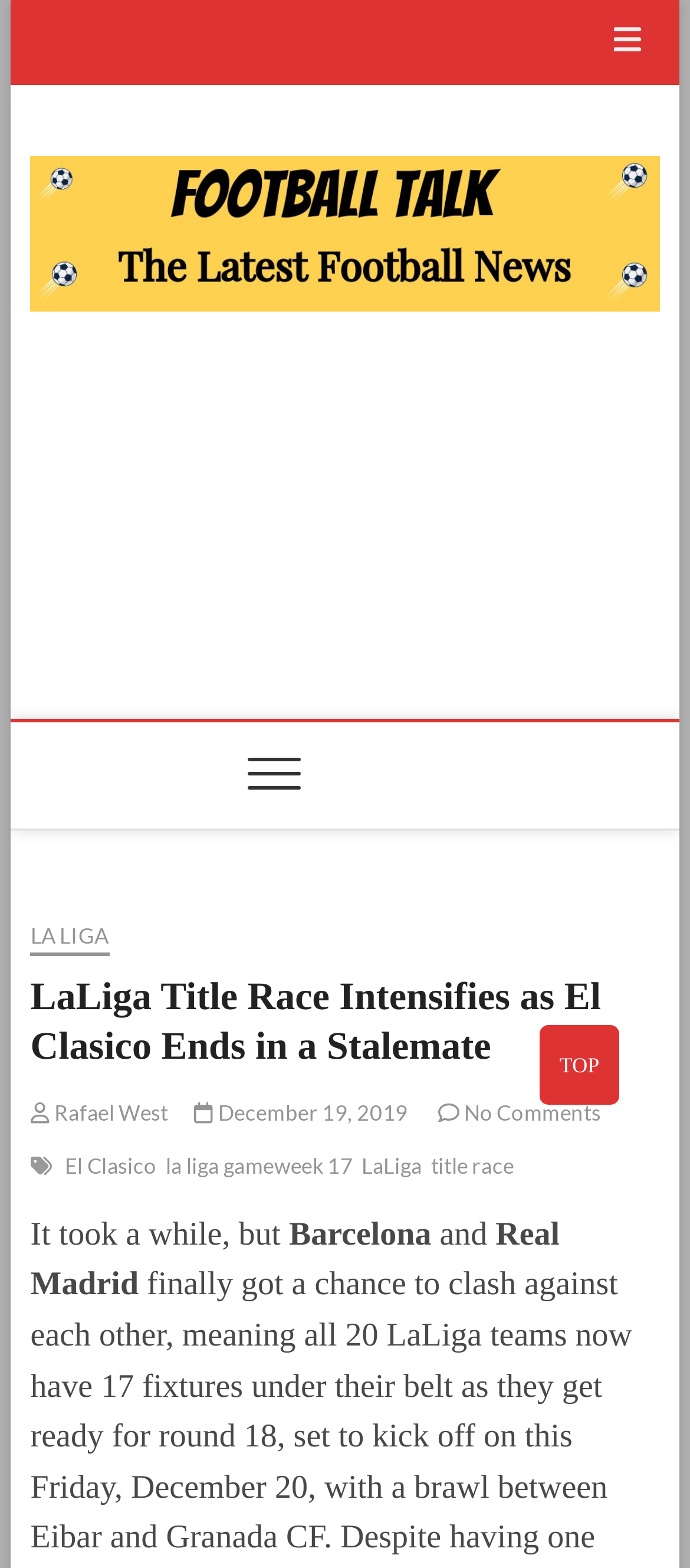Find the bounding box coordinates of the clickable region needed to perform the following instruction: "Read the article about El Clasico". The coordinates should be provided as four float numbers between 0 and 1, i.e., [left, top, right, bottom].

[0.094, 0.735, 0.24, 0.757]